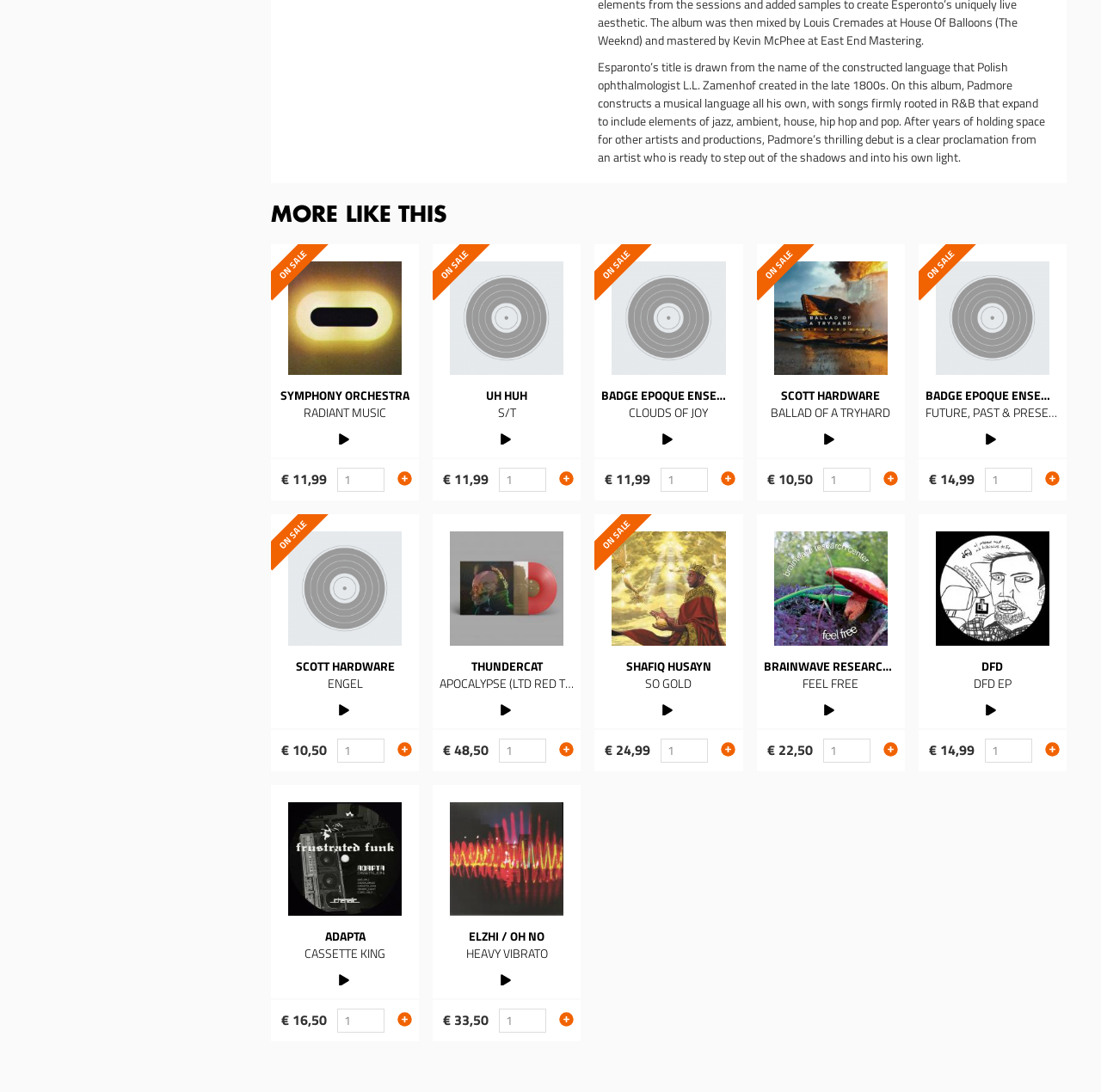Identify the bounding box coordinates of the region that should be clicked to execute the following instruction: "Click on 'ON SALE'".

[0.25, 0.226, 0.282, 0.258]